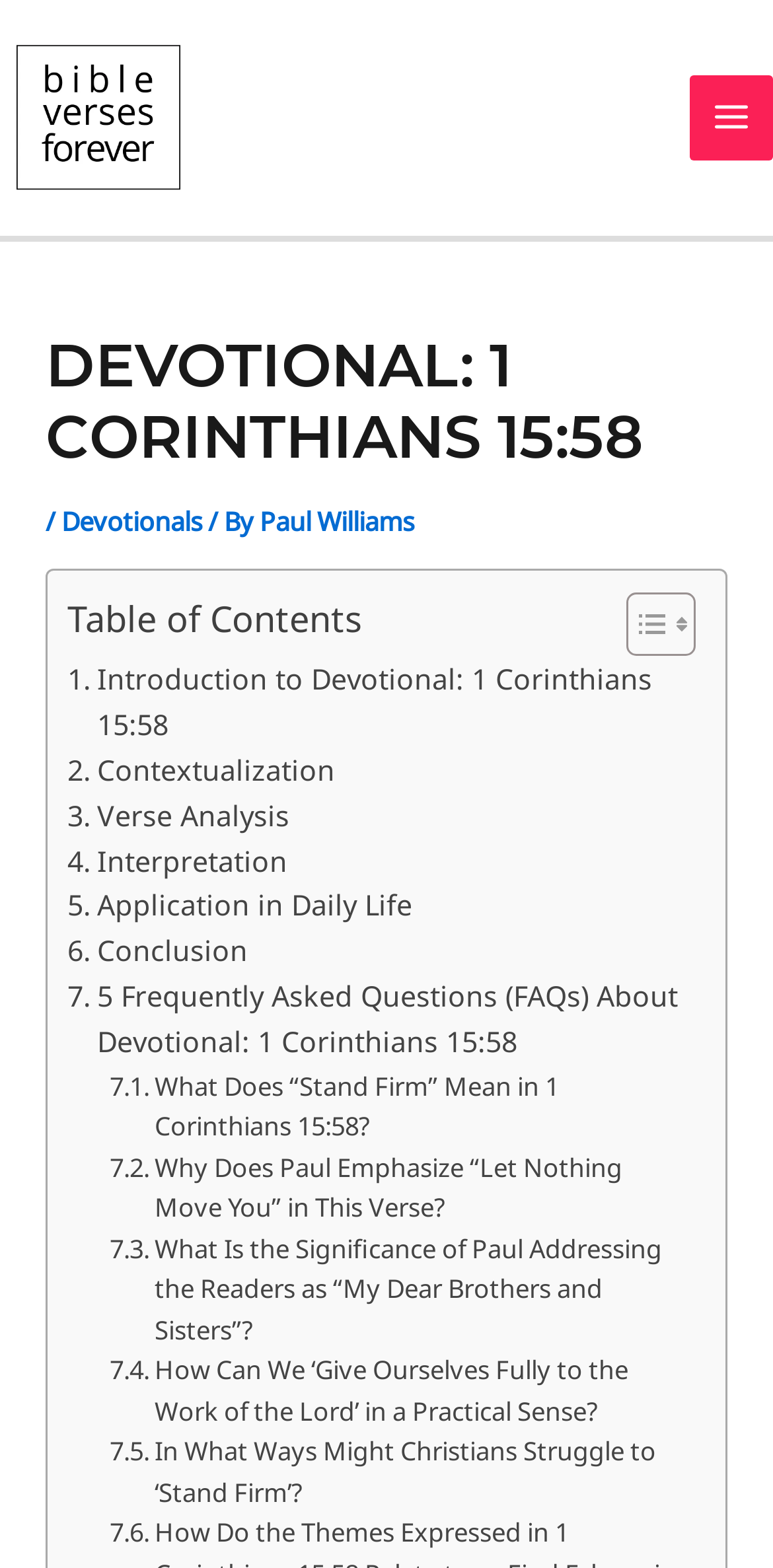Find the bounding box coordinates of the element's region that should be clicked in order to follow the given instruction: "Click on the 'MAIN MENU' button". The coordinates should consist of four float numbers between 0 and 1, i.e., [left, top, right, bottom].

[0.891, 0.048, 1.0, 0.102]